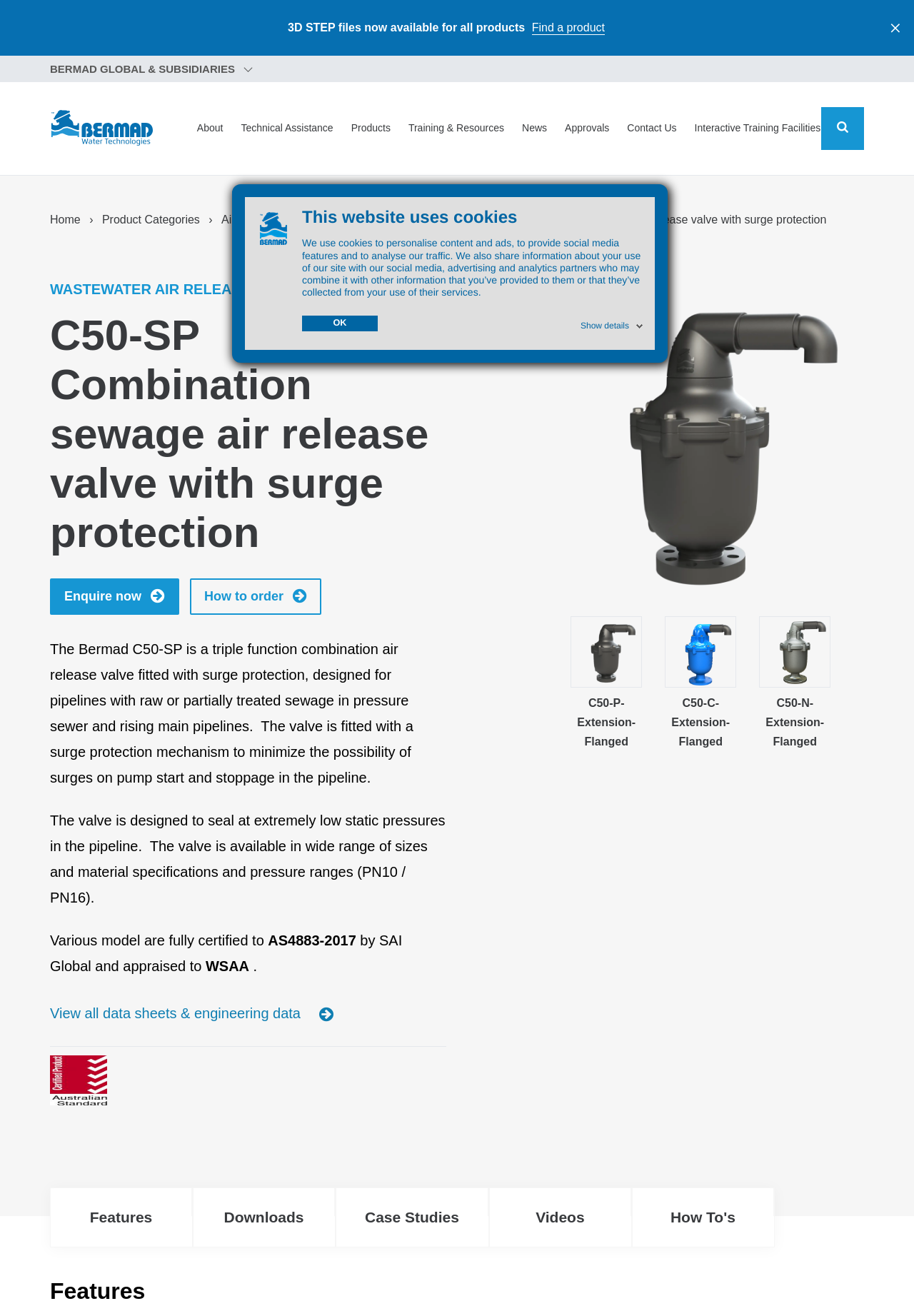Provide the bounding box coordinates of the section that needs to be clicked to accomplish the following instruction: "Enquire about the C50-SP product."

[0.055, 0.44, 0.196, 0.467]